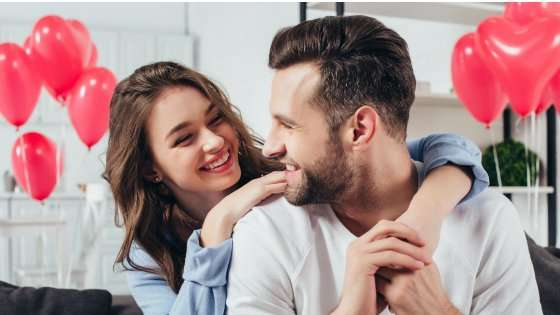Use a single word or phrase to answer the question: 
What is the atmosphere of the scene?

Warm and inviting